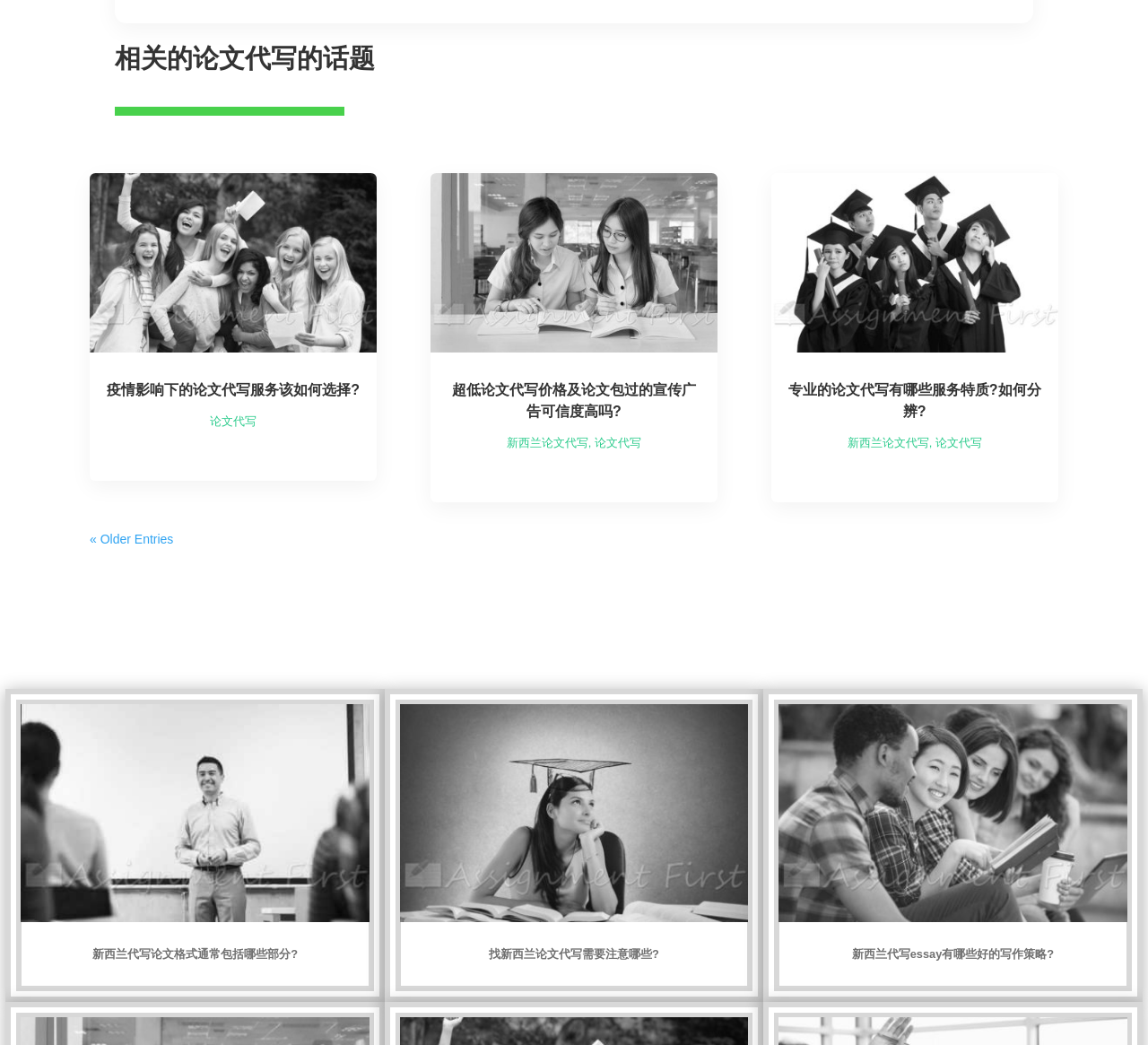Are there any images on the webpage?
Based on the screenshot, respond with a single word or phrase.

Yes